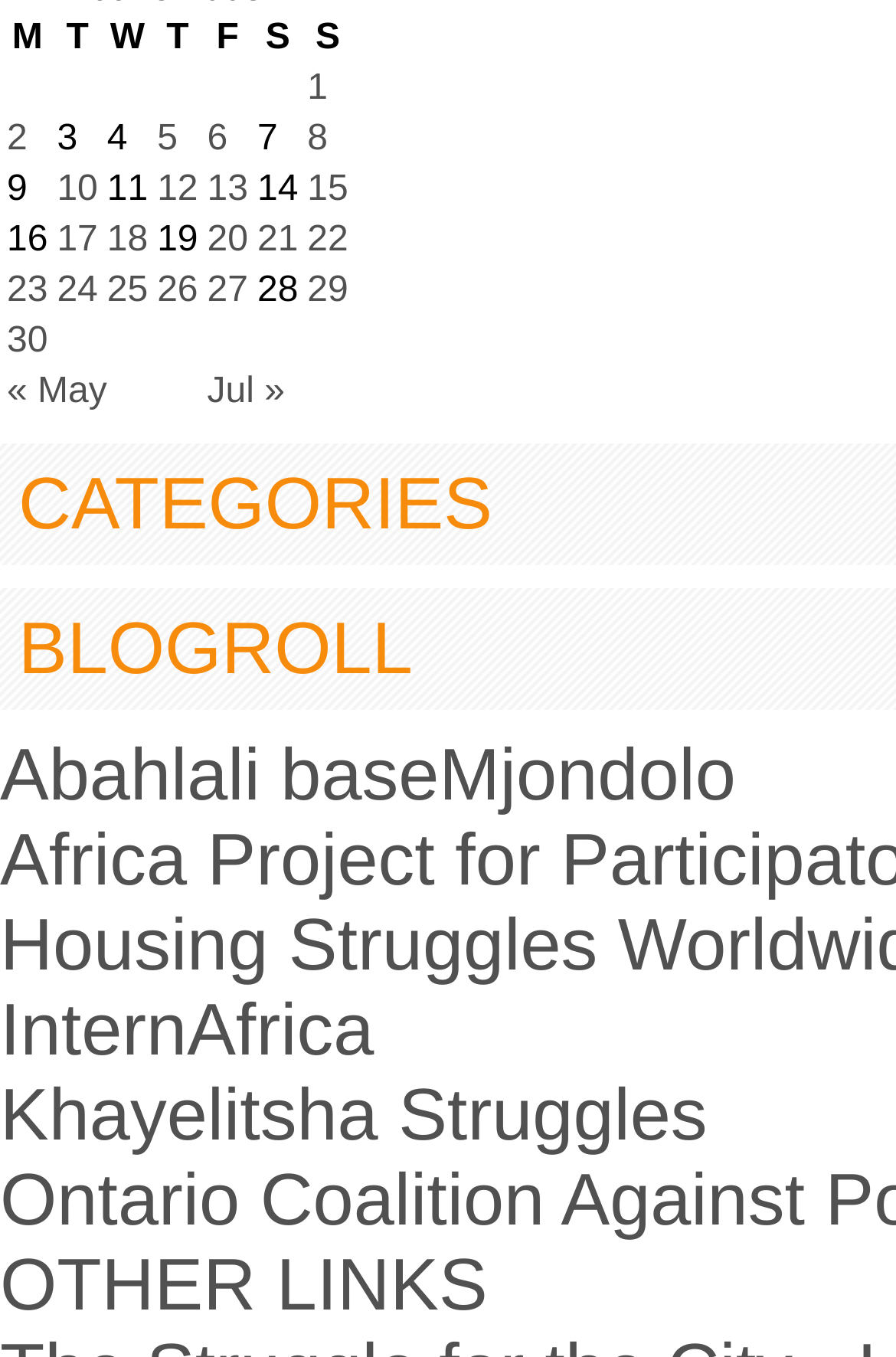Can you specify the bounding box coordinates for the region that should be clicked to fulfill this instruction: "Click the Being the First link".

None